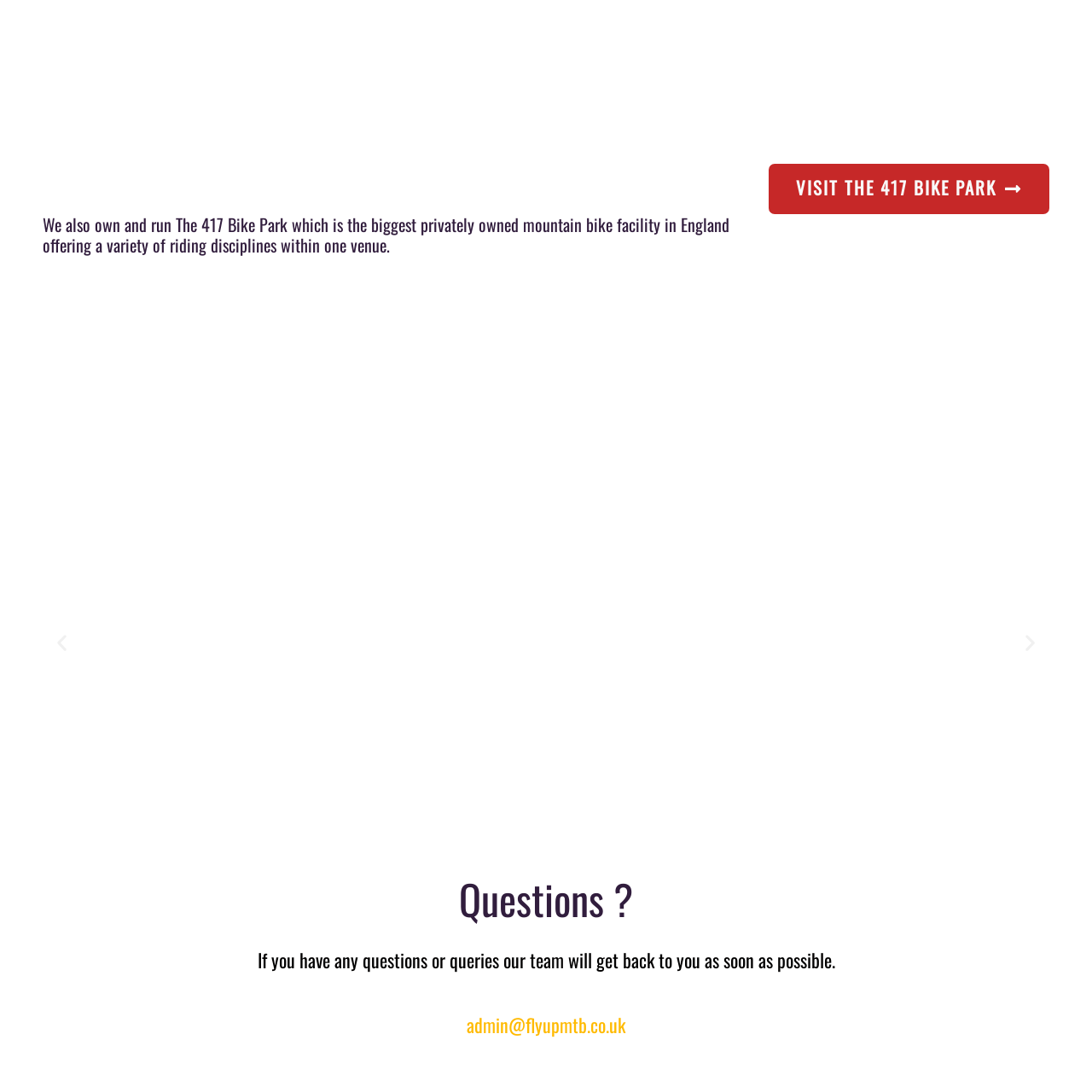Give a thorough and detailed explanation of the image enclosed by the red border.

The image showcases a stylized graphic related to the 417 Bike Park, a prominent mountain bike facility in England. Emphasizing an adventurous spirit, it likely represents the dynamic and thrilling environment that the park offers, featuring various riding disciplines. The overall layout and design suggest a connection to outdoor activities, appealing to biking enthusiasts of all levels. The context of this image is enhanced by its placement alongside text promoting the park and inviting visitors to explore its offerings.